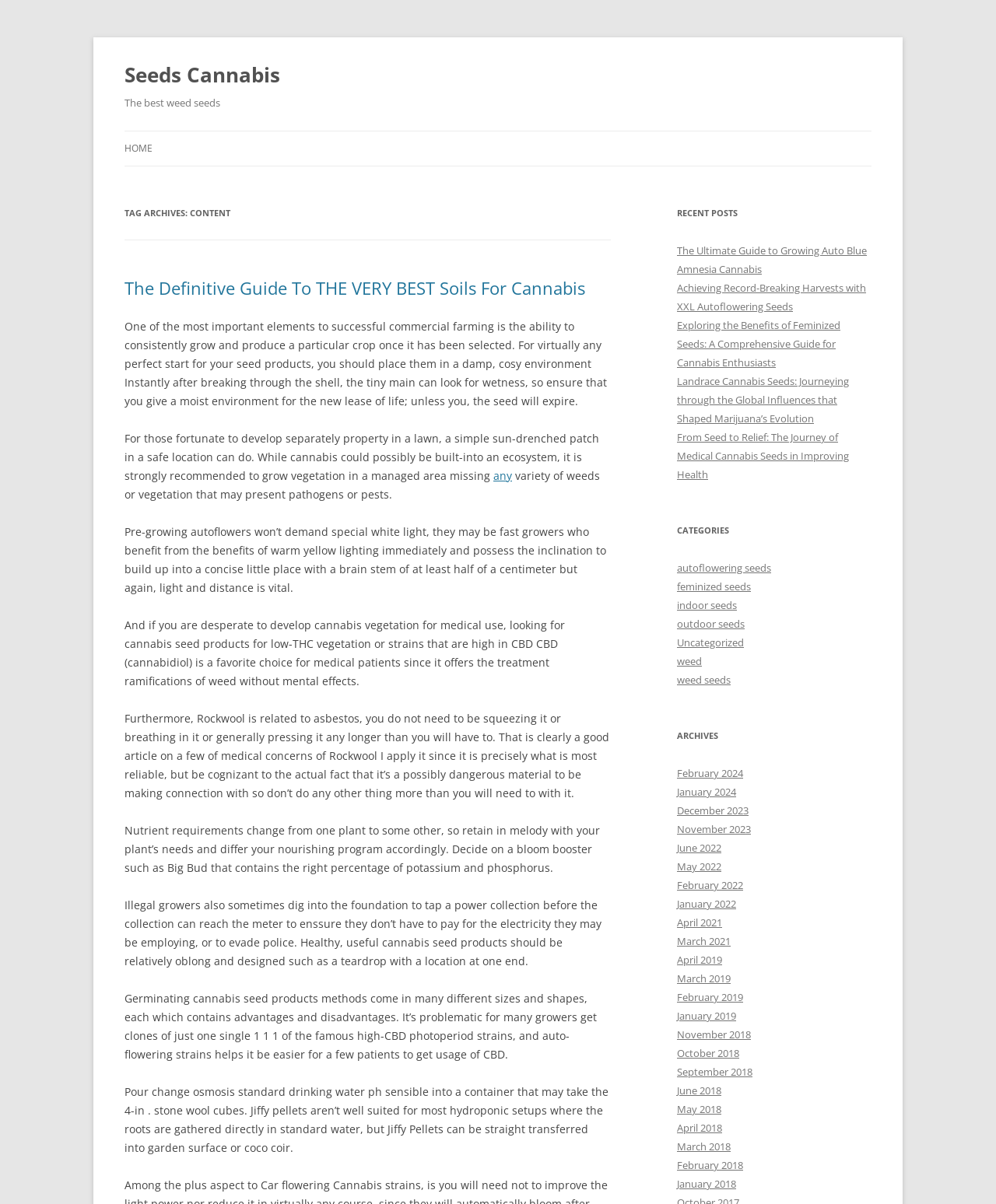What is the benefit of using autoflowering strains?
Using the image provided, answer with just one word or phrase.

Easier access to CBD